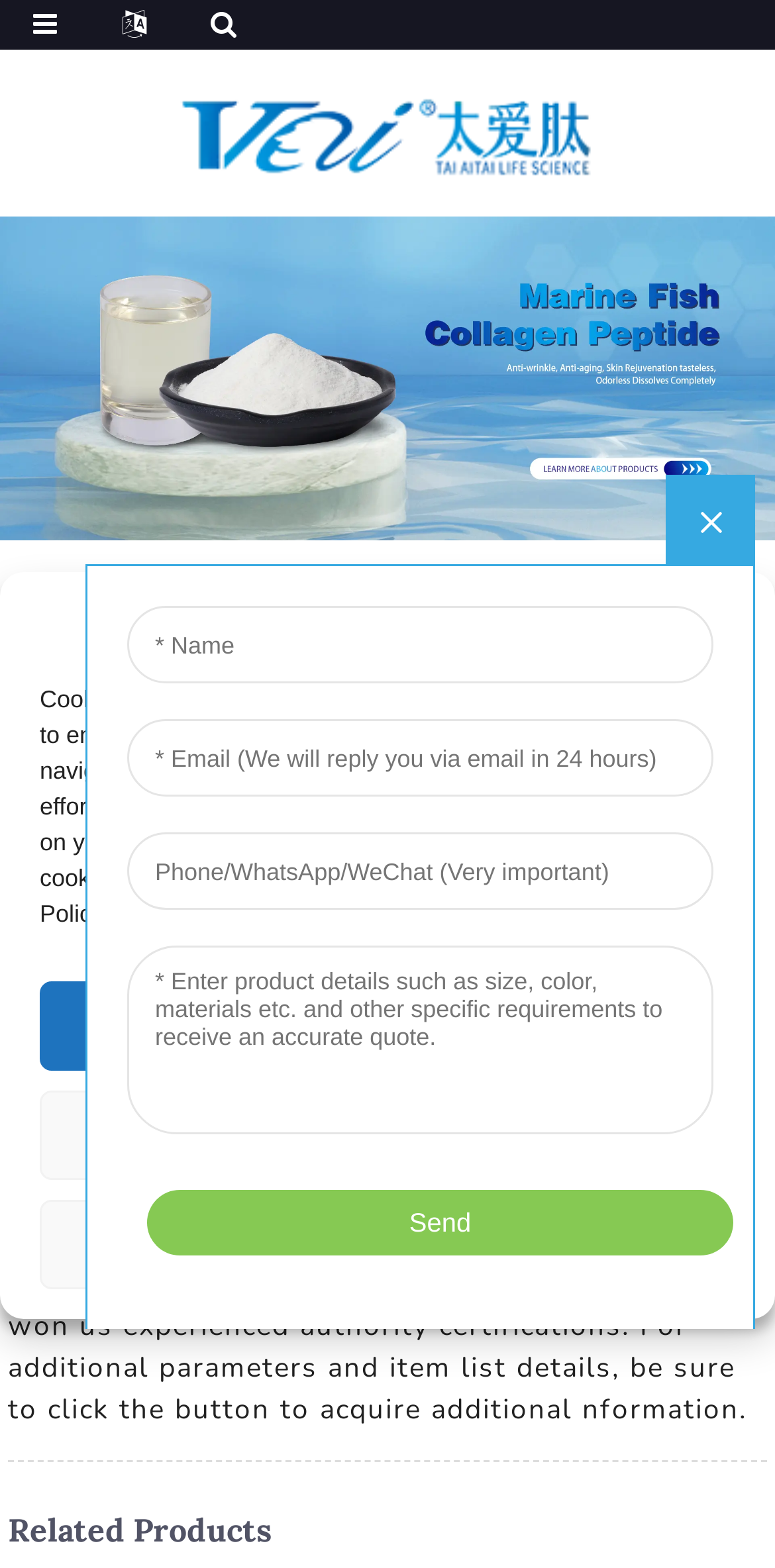What is the main product category?
Based on the image, give a one-word or short phrase answer.

Collagen Peptides